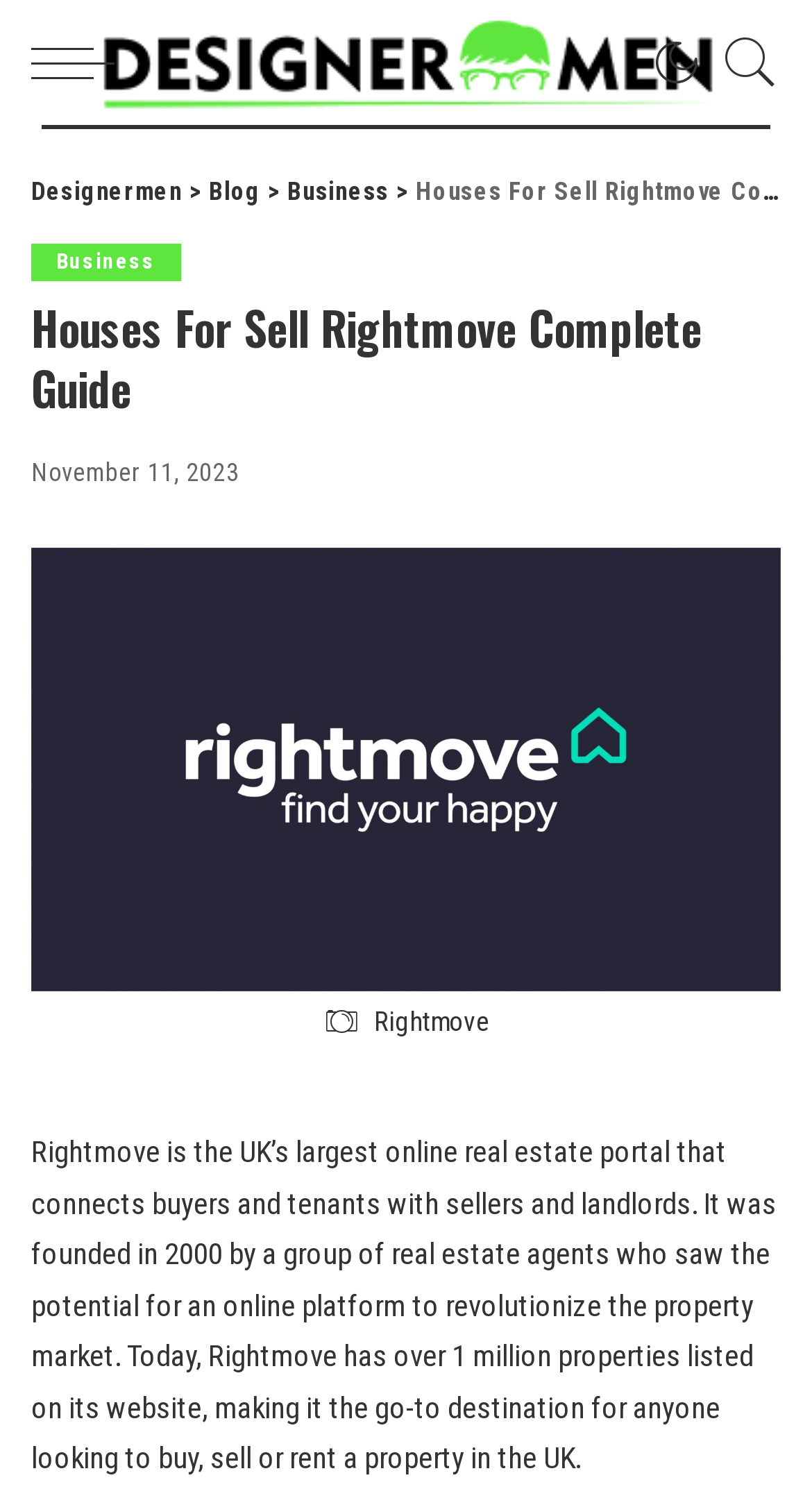How many properties are listed on Rightmove?
Based on the image, respond with a single word or phrase.

over 1 million